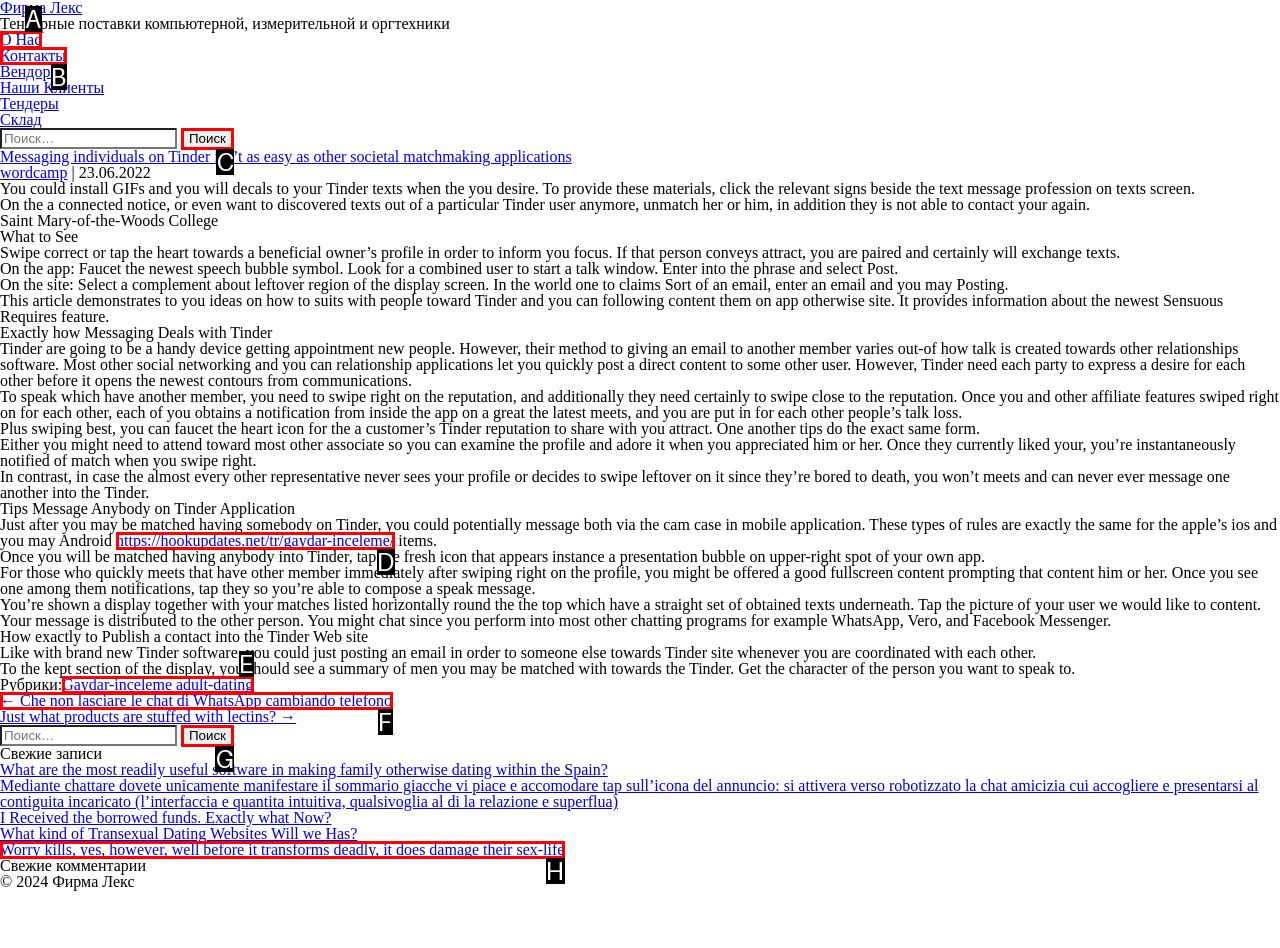Which lettered option matches the following description: parent_node: Найти: value="Поиск"
Provide the letter of the matching option directly.

C